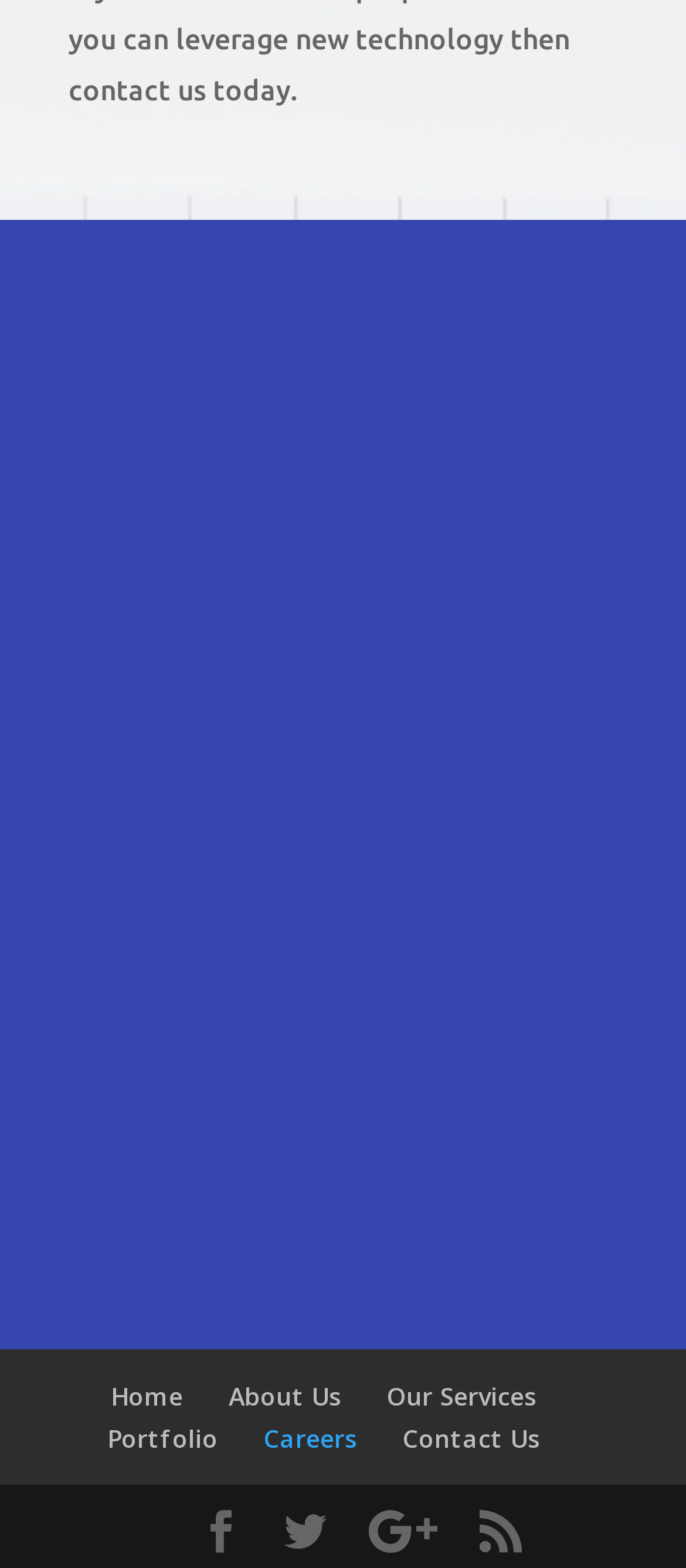What type of icons are at the bottom right corner of the page?
Based on the image, respond with a single word or phrase.

Social media